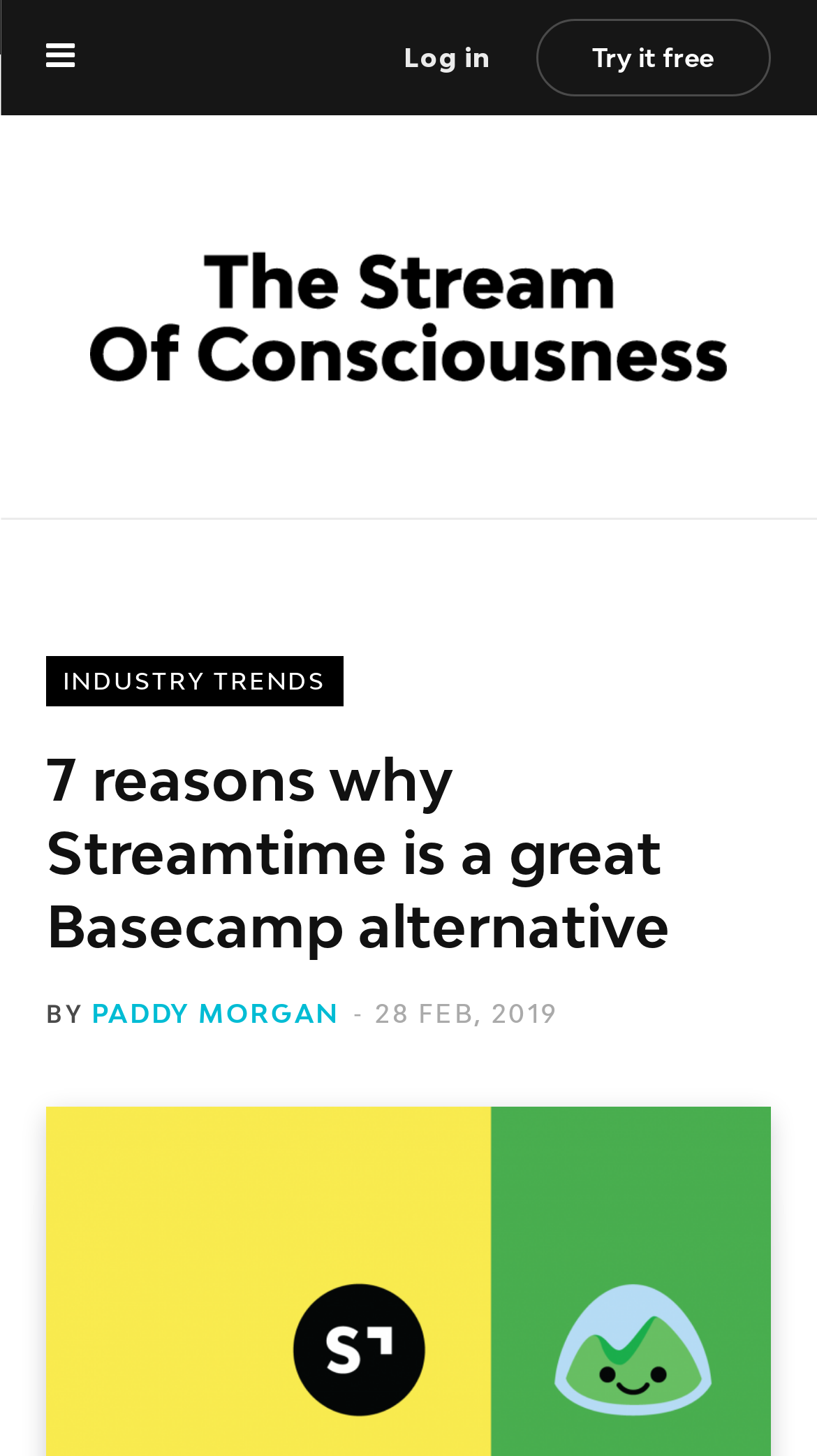Given the element description 28 Feb, 2019, identify the bounding box coordinates for the UI element on the webpage screenshot. The format should be (top-left x, top-left y, bottom-right x, bottom-right y), with values between 0 and 1.

[0.459, 0.686, 0.683, 0.707]